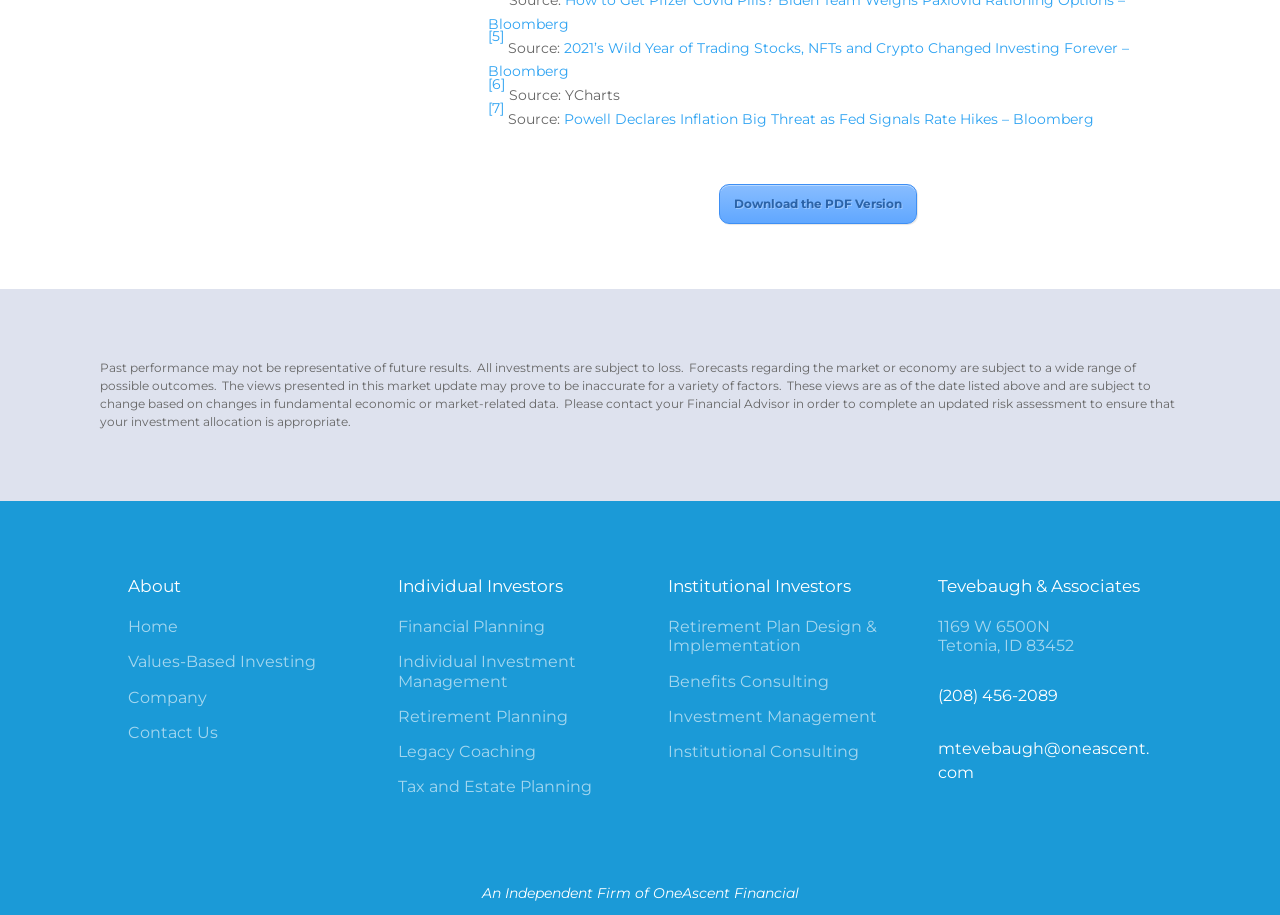Kindly determine the bounding box coordinates for the clickable area to achieve the given instruction: "Learn about Values-Based Investing".

[0.1, 0.713, 0.247, 0.734]